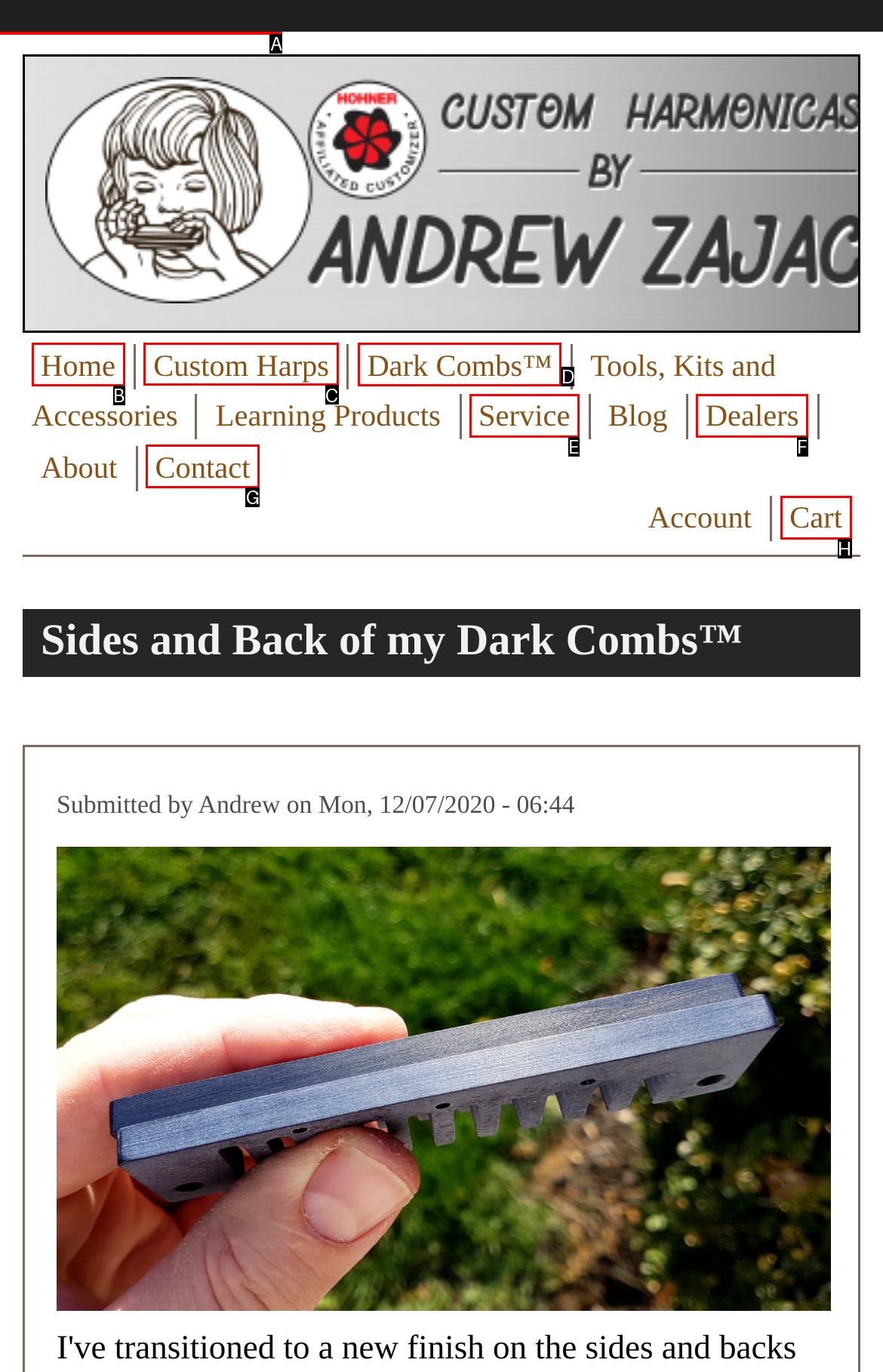Tell me which one HTML element I should click to complete the following task: Click on the link to get news for chiropractors Answer with the option's letter from the given choices directly.

None